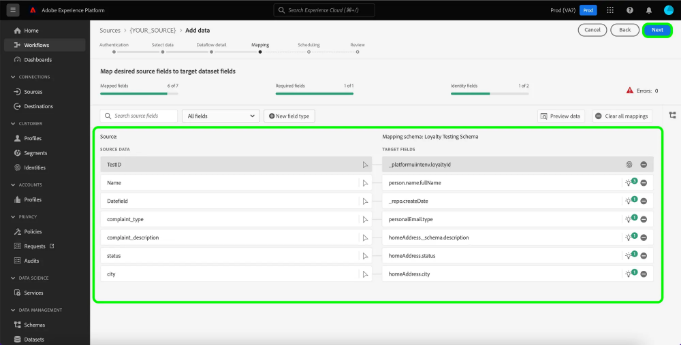Give an elaborate caption for the image.

This image showcases the mapping interface within the Adobe Experience Platform, focusing on how to map source fields to target dataset fields. The interface is organized with the header indicating the current context: "Map desired source fields to target dataset fields." 

The main section illustrates a table layout, displaying various source fields alongside their corresponding target schema fields under the "Mapping scheme: Loyalty Hosting Schema." Each source field is paired with its respective target, accompanied by options to adjust mappings as necessary. The design includes functionality to search through available fields and filter them, enhancing usability. A progress indicator is also visible, allowing users to preview their data mappings effectively. 

Overall, this image effectively represents a crucial step in data ingestion, providing users with the tools needed to configure and refine their data mappings for optimized data handling and analysis.